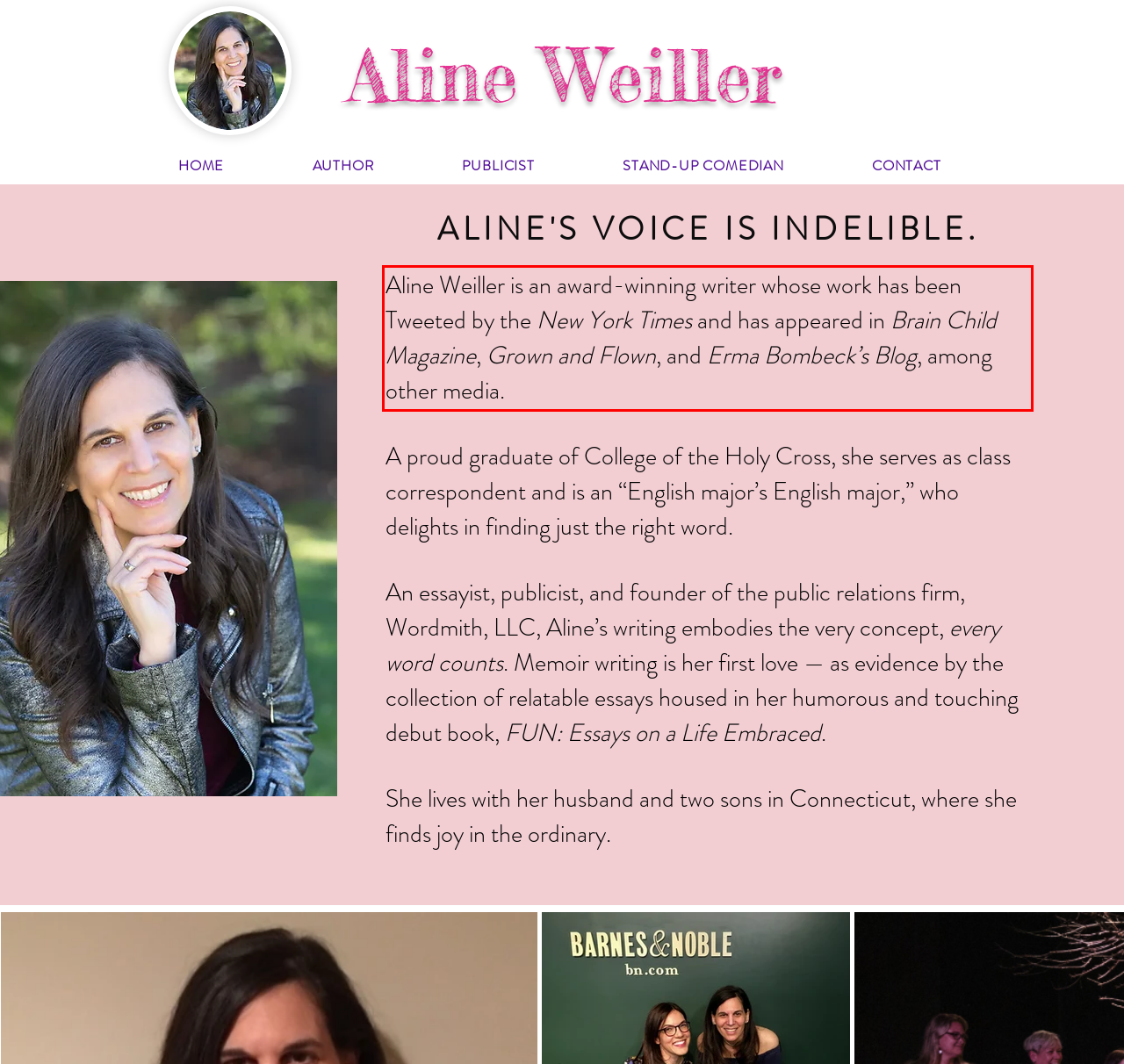Given a screenshot of a webpage containing a red rectangle bounding box, extract and provide the text content found within the red bounding box.

Aline Weiller is an award-winning writer whose work has been Tweeted by the New York Times and has appeared in Brain Child Magazine, Grown and Flown, and Erma Bombeck’s Blog, among other media.